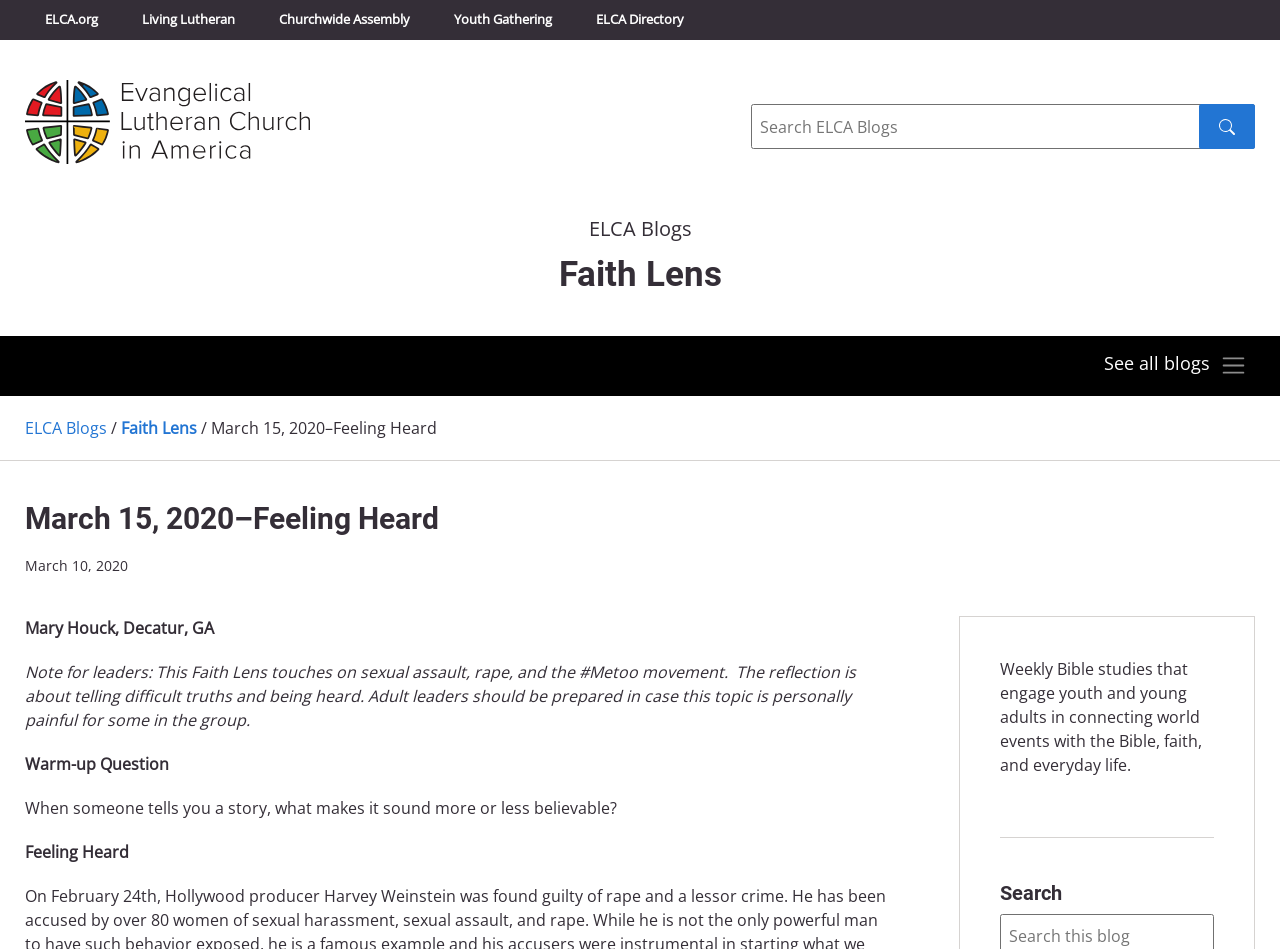Pinpoint the bounding box coordinates of the element to be clicked to execute the instruction: "Go to Faith Lens".

[0.095, 0.439, 0.154, 0.462]